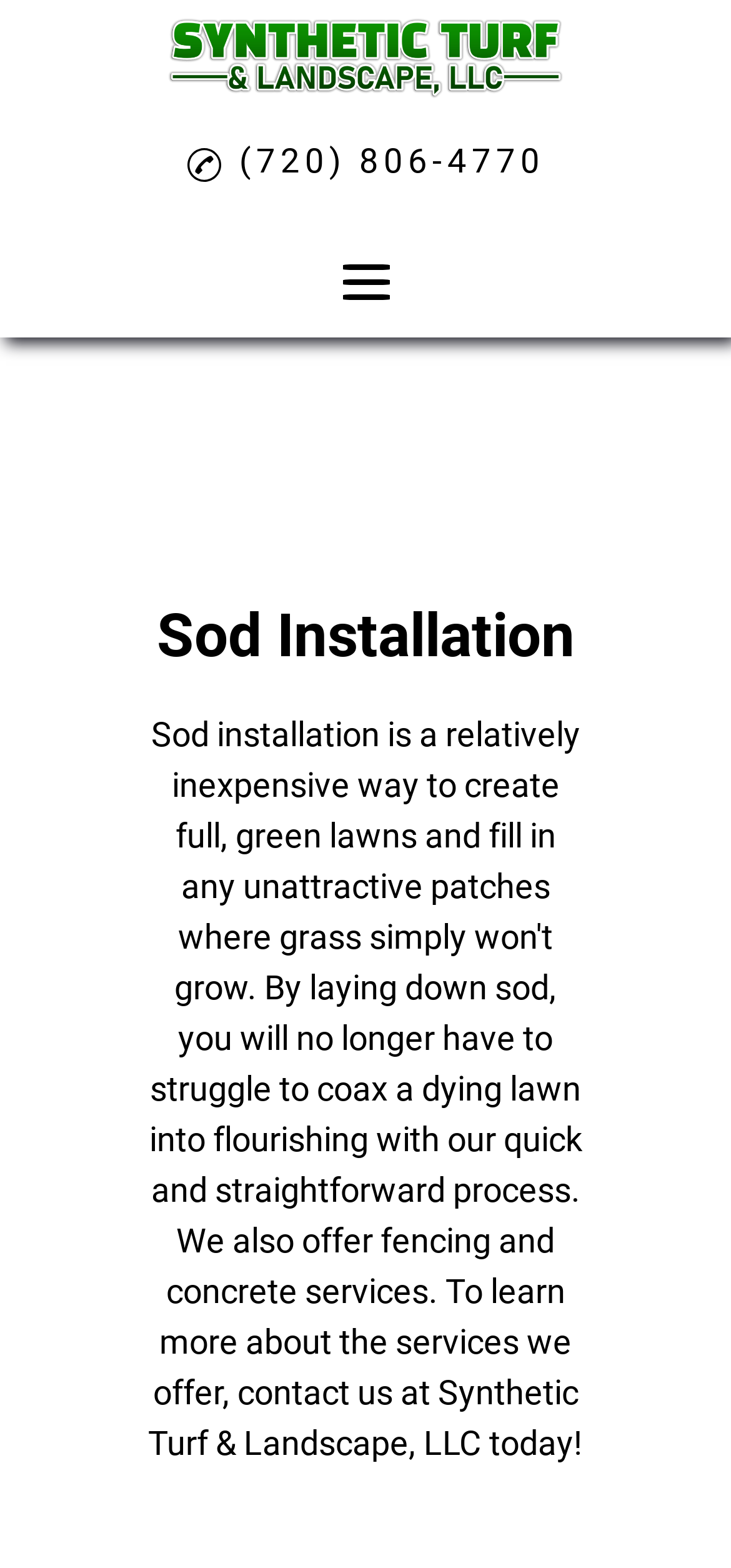Please locate the clickable area by providing the bounding box coordinates to follow this instruction: "View the Sod Installation service".

[0.05, 0.414, 0.95, 0.436]